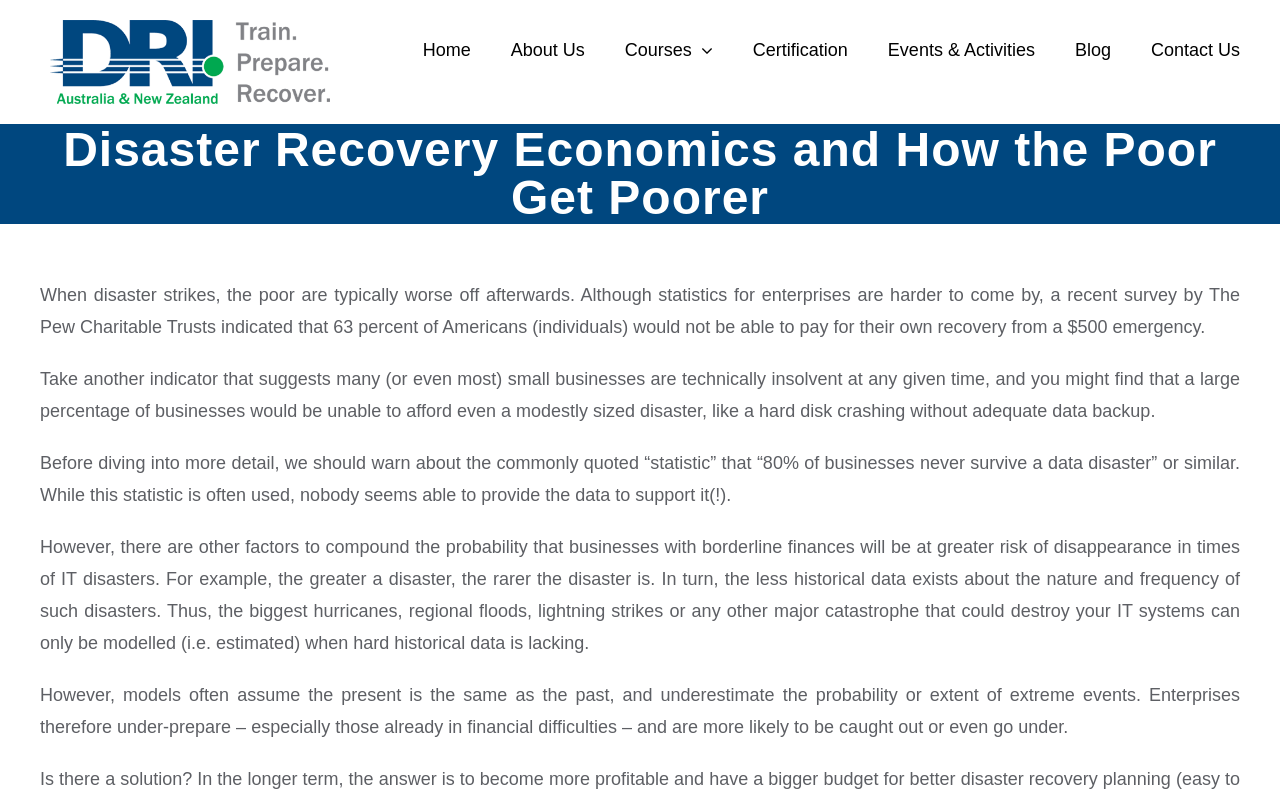Give a concise answer using only one word or phrase for this question:
What percentage of Americans cannot pay for their own recovery from a $500 emergency?

63 percent